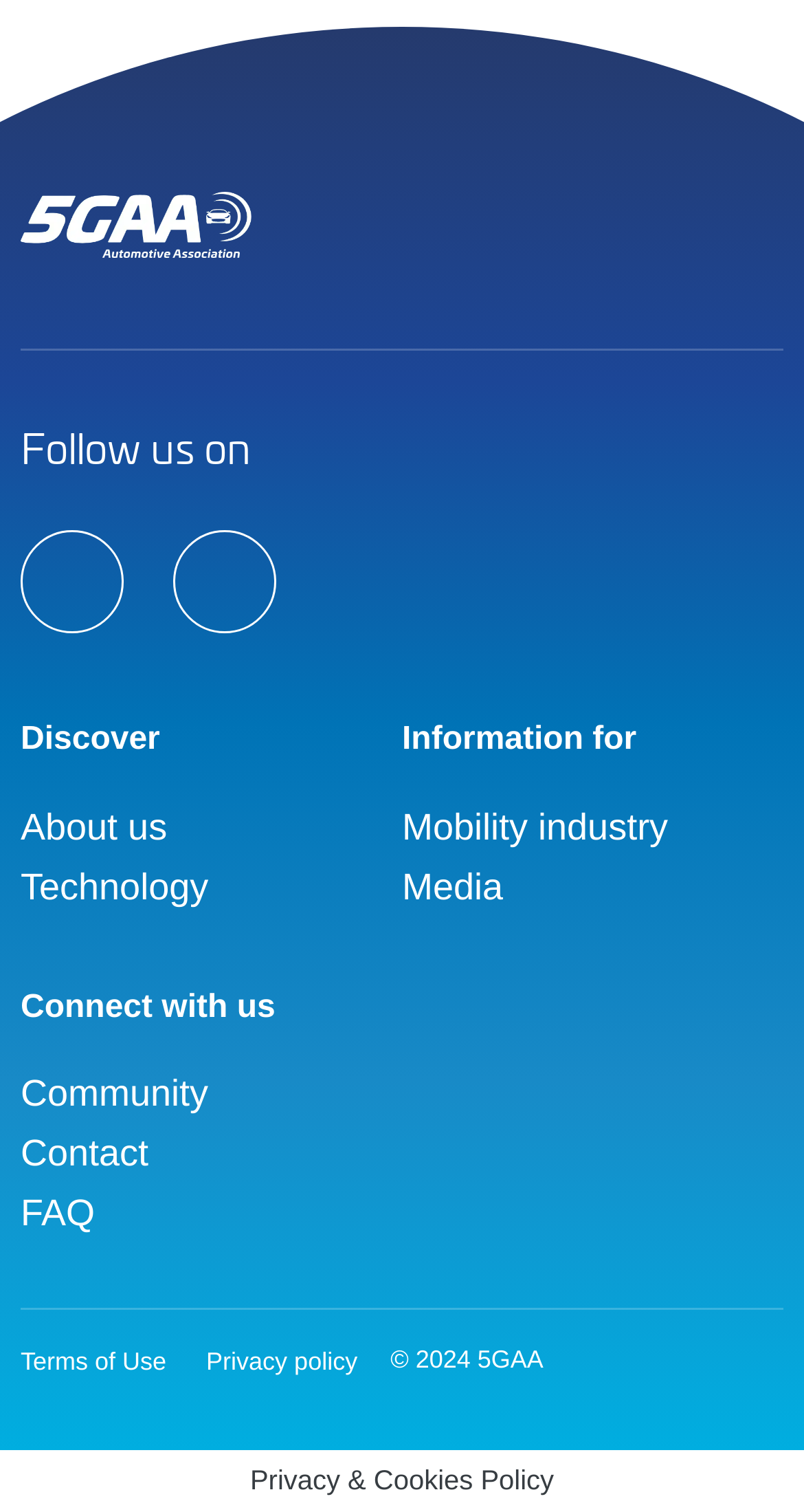Please specify the bounding box coordinates of the clickable region necessary for completing the following instruction: "Learn about 5GAA's technology". The coordinates must consist of four float numbers between 0 and 1, i.e., [left, top, right, bottom].

[0.026, 0.567, 0.259, 0.607]